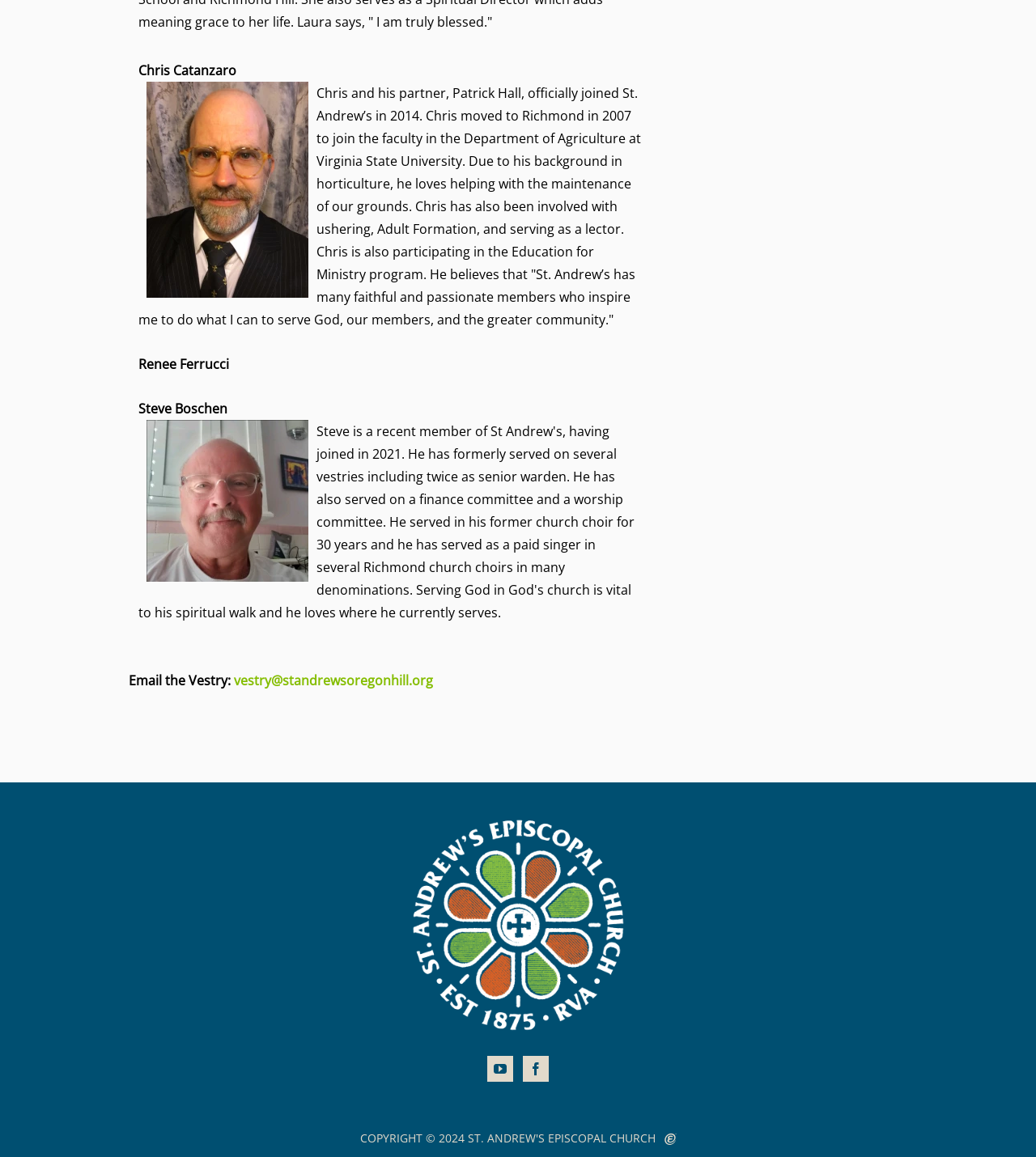What is the email address to contact the Vestry?
Please provide a comprehensive answer to the question based on the webpage screenshot.

The email address to contact the Vestry is provided as a link in the StaticText element, which suggests that it is an official contact method for the Vestry.